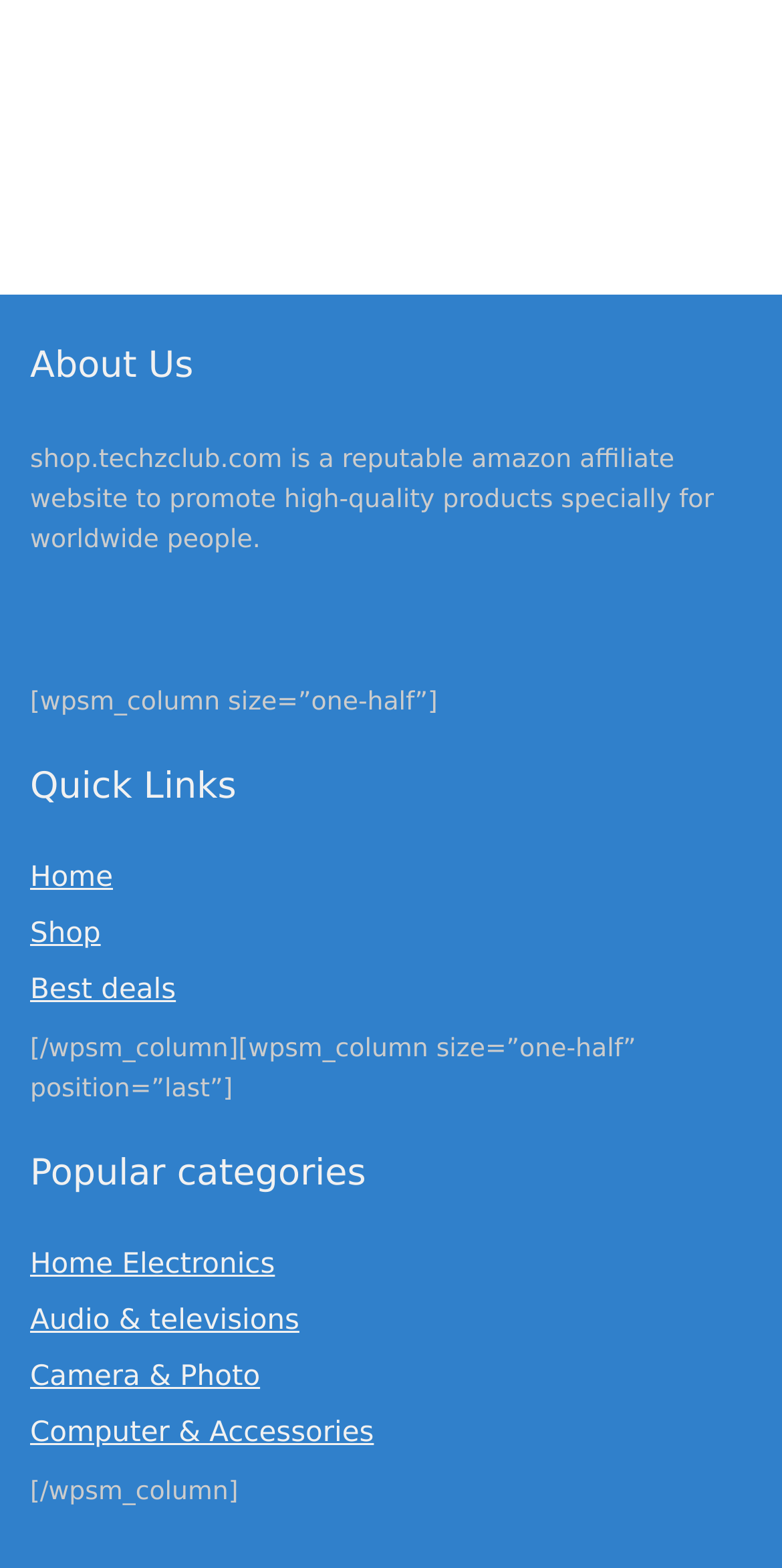Determine the bounding box for the UI element described here: "Camera & Photo".

[0.038, 0.868, 0.333, 0.888]